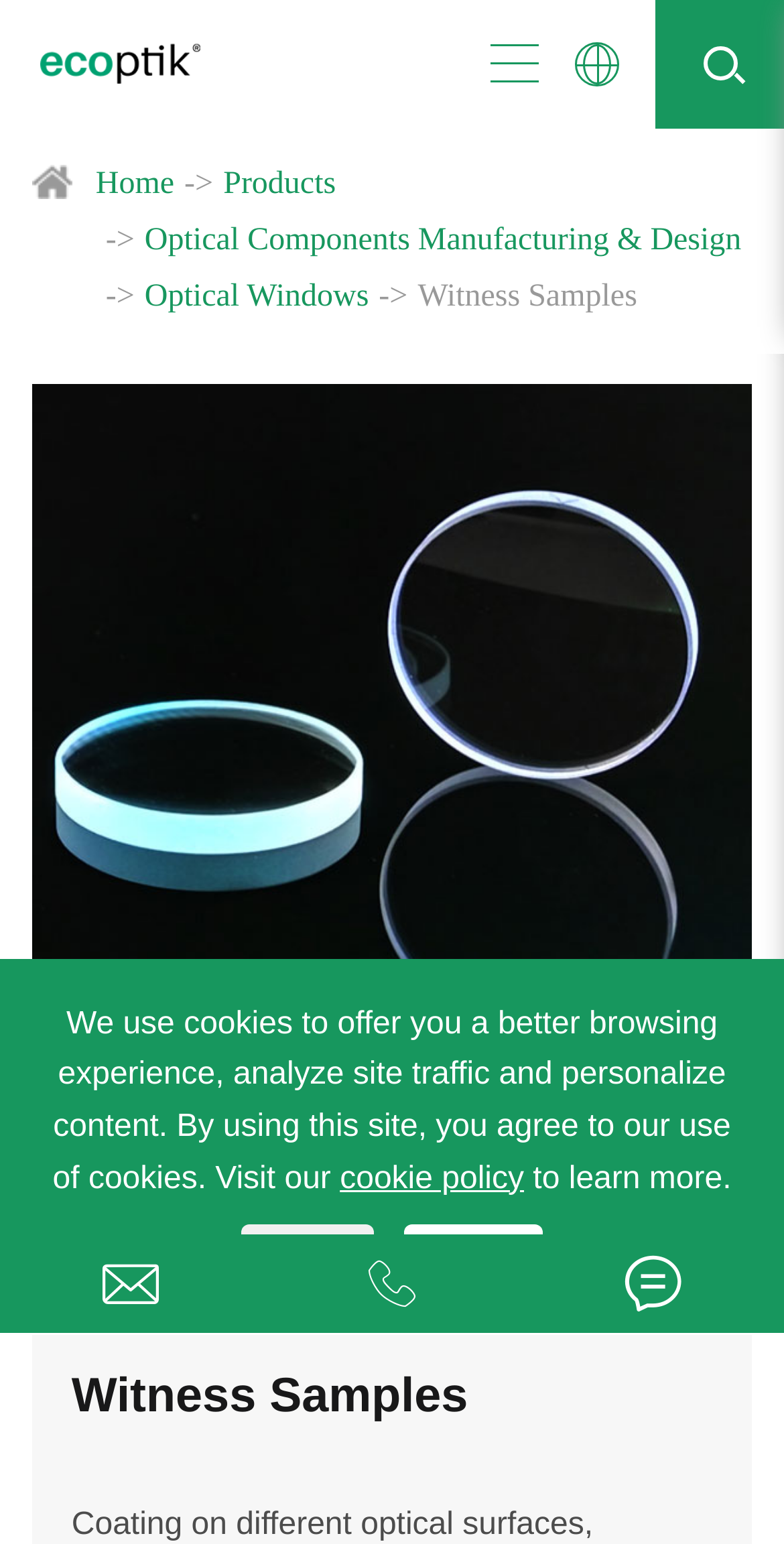What is the phone number?
From the details in the image, answer the question comprehensively.

The phone number can be found at the bottom of the webpage, in the static text '+86-0431-8918-0668' with bounding box coordinates [0.366, 0.82, 0.659, 0.908].